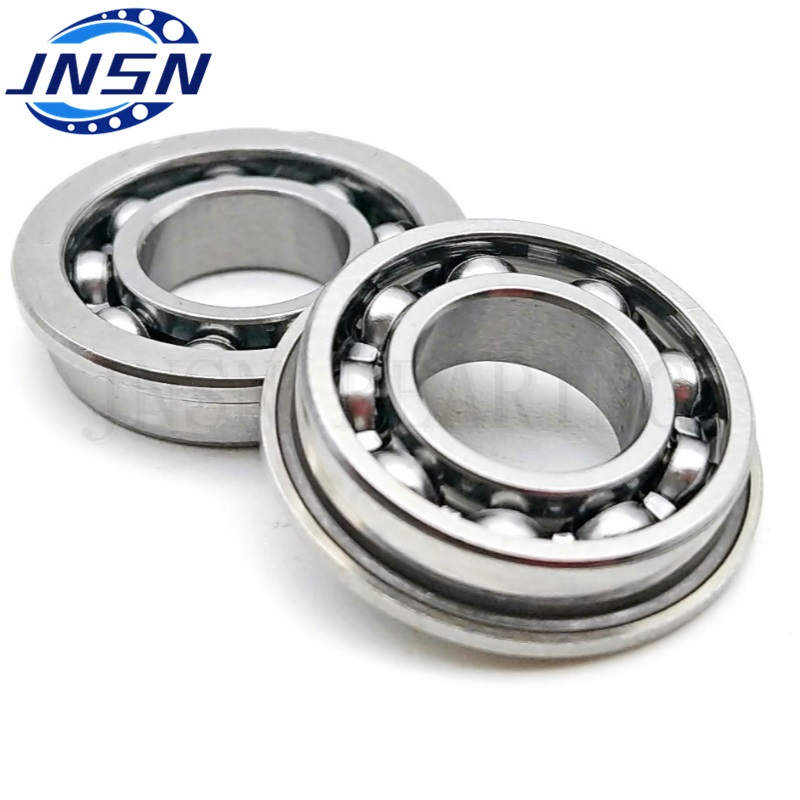Give an in-depth summary of the scene depicted in the image.

This image showcases two well-engineered cylindrical roller bearings, specifically the "JNSN Array image5," designed to facilitate smooth rotational movement in various mechanical applications. The bearings are intricately constructed with steel components, featuring a circular design that prominently displays an inner race with ball bearings seamlessly fitted between an outer race. The precision of these bearings ensures effective load distribution and reduces friction during operation, making them suitable for demanding environments. The logo of JNSN is positioned prominently at the top, emphasizing the brand's commitment to high-quality manufacturing. This product exemplifies durability and efficiency, offering reliable solutions for those seeking to enhance the performance of their machinery.